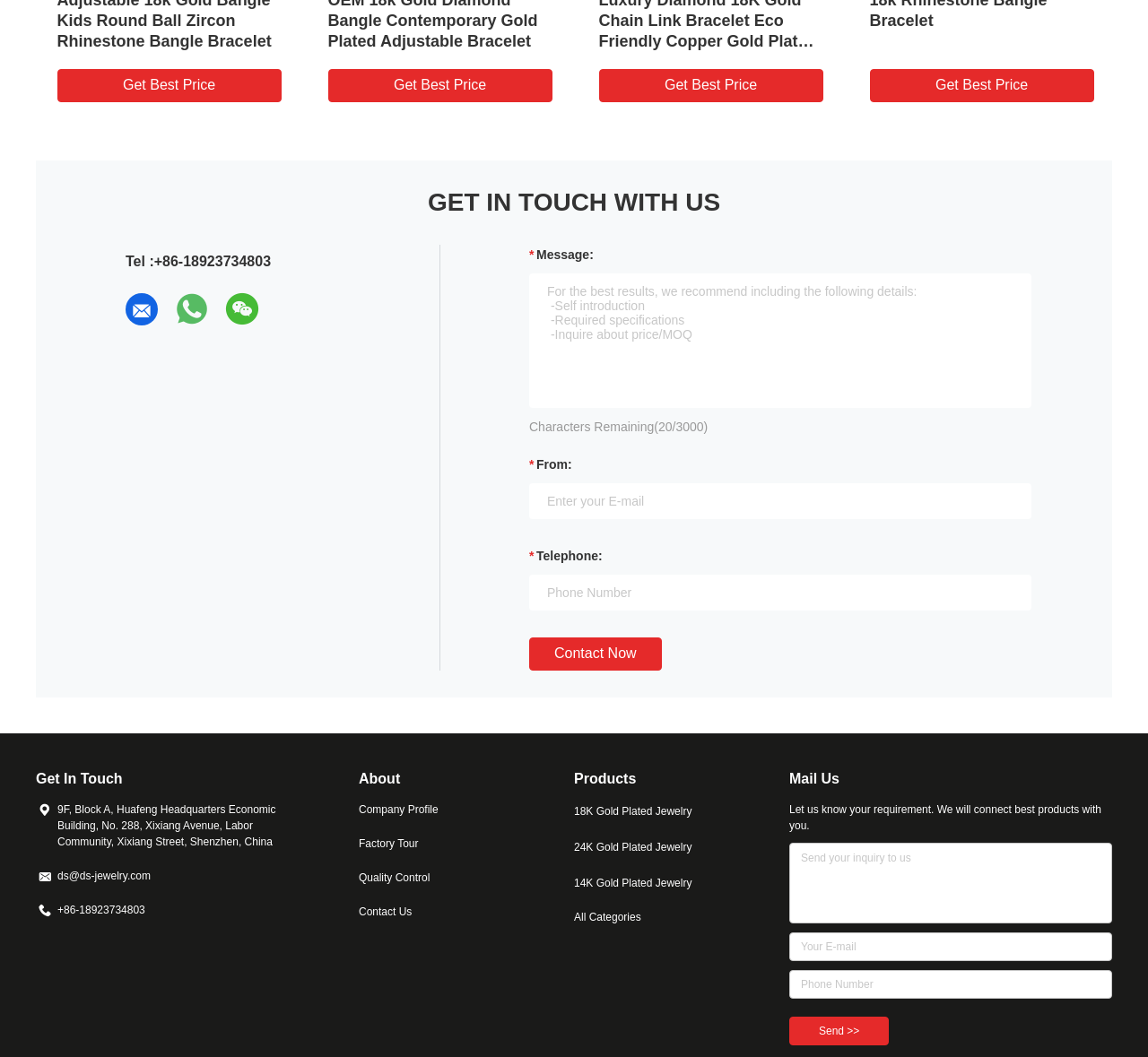Please identify the bounding box coordinates of the area I need to click to accomplish the following instruction: "Learn about how to measure".

None